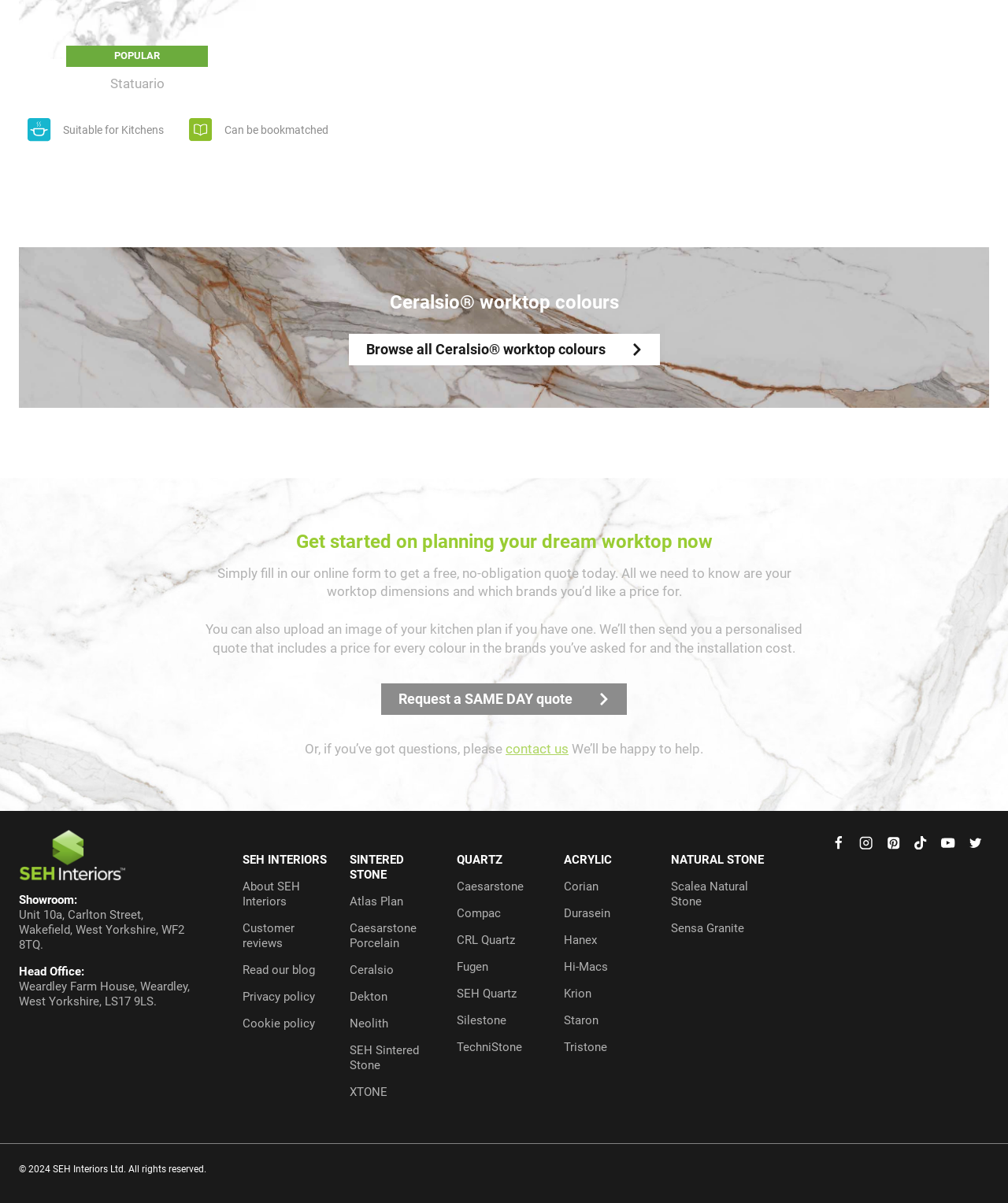Carefully observe the image and respond to the question with a detailed answer:
How many social media links are there?

There are six social media links at the bottom of the webpage, which are Facebook, Instagram, Pinterest, TikTok, YouTube, and Twitter. These links are represented by image elements with corresponding social media logos.